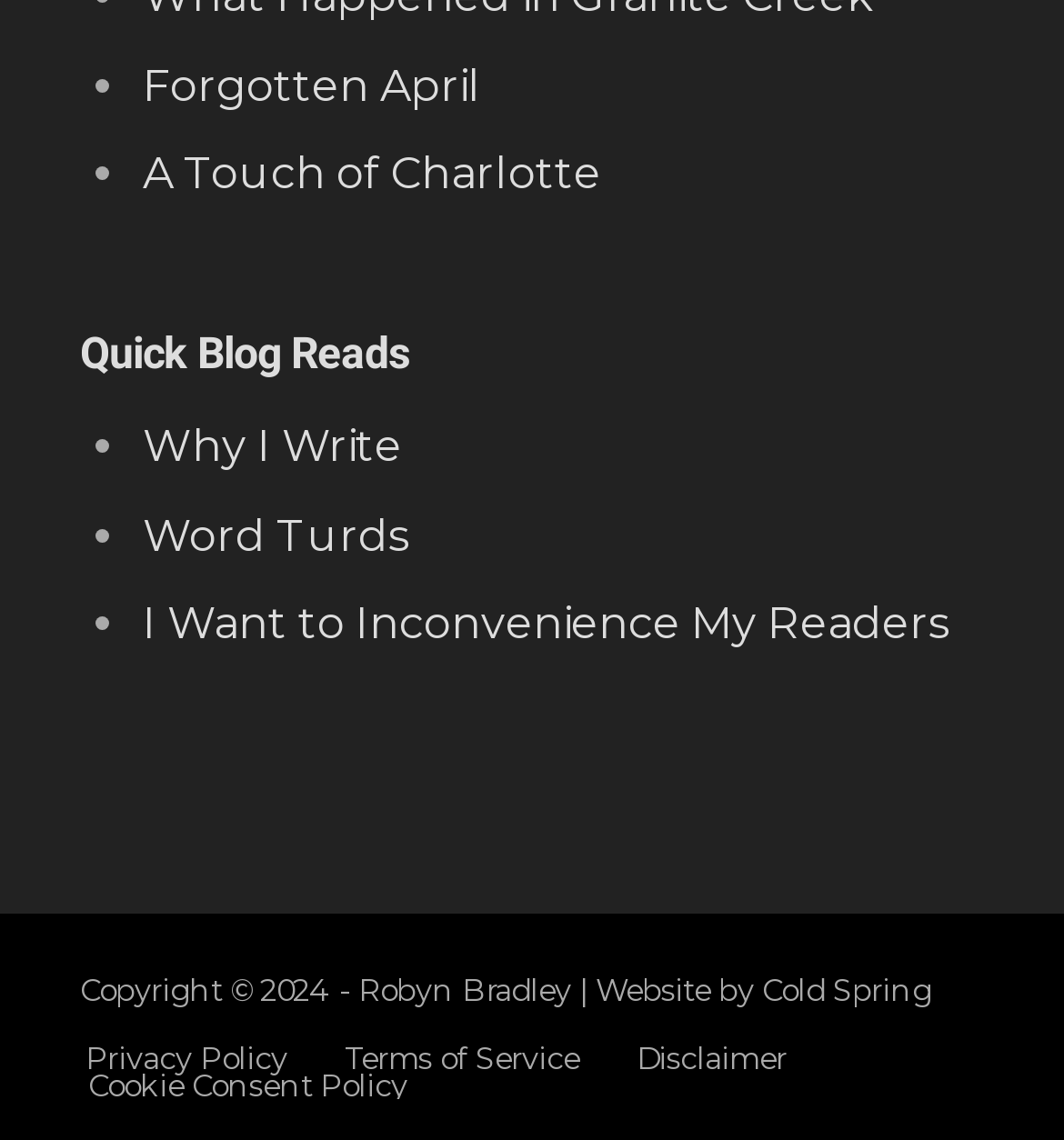Determine the bounding box coordinates of the region that needs to be clicked to achieve the task: "view Quick Blog Reads".

[0.075, 0.288, 0.925, 0.33]